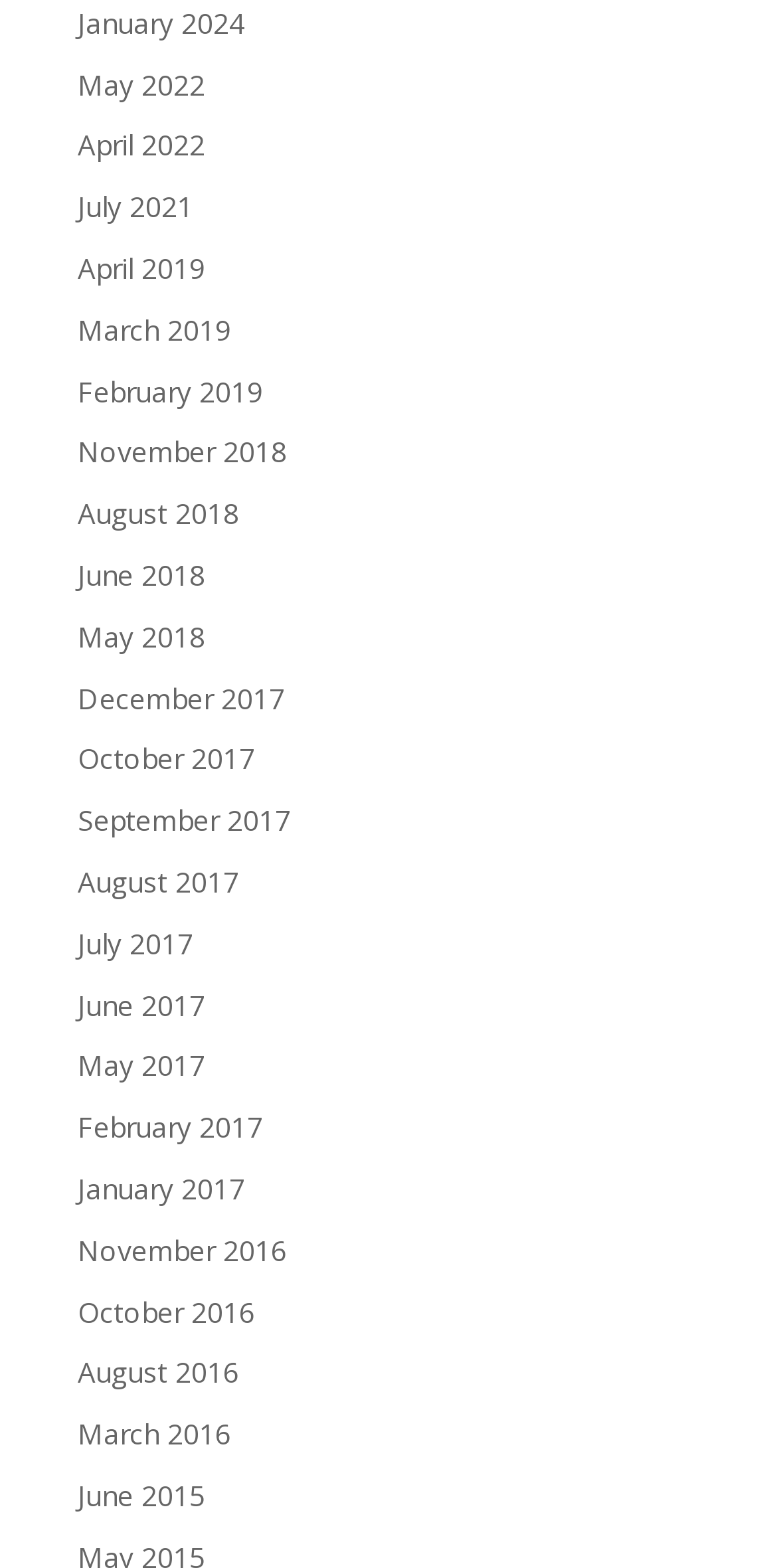Pinpoint the bounding box coordinates of the clickable element to carry out the following instruction: "Explore February 2017."

[0.1, 0.707, 0.338, 0.731]